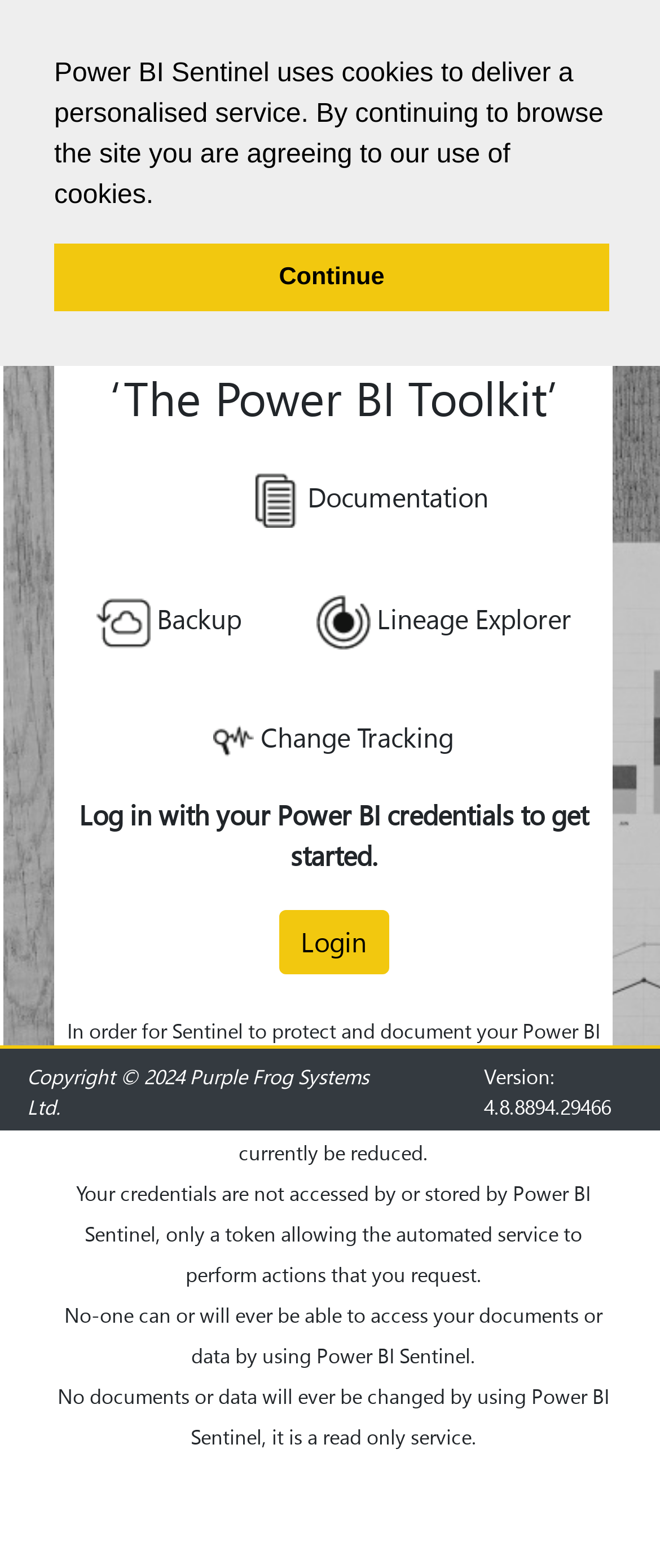Answer the question below in one word or phrase:
What is the name of the company that owns Power BI Sentinel?

Purple Frog Systems Ltd.